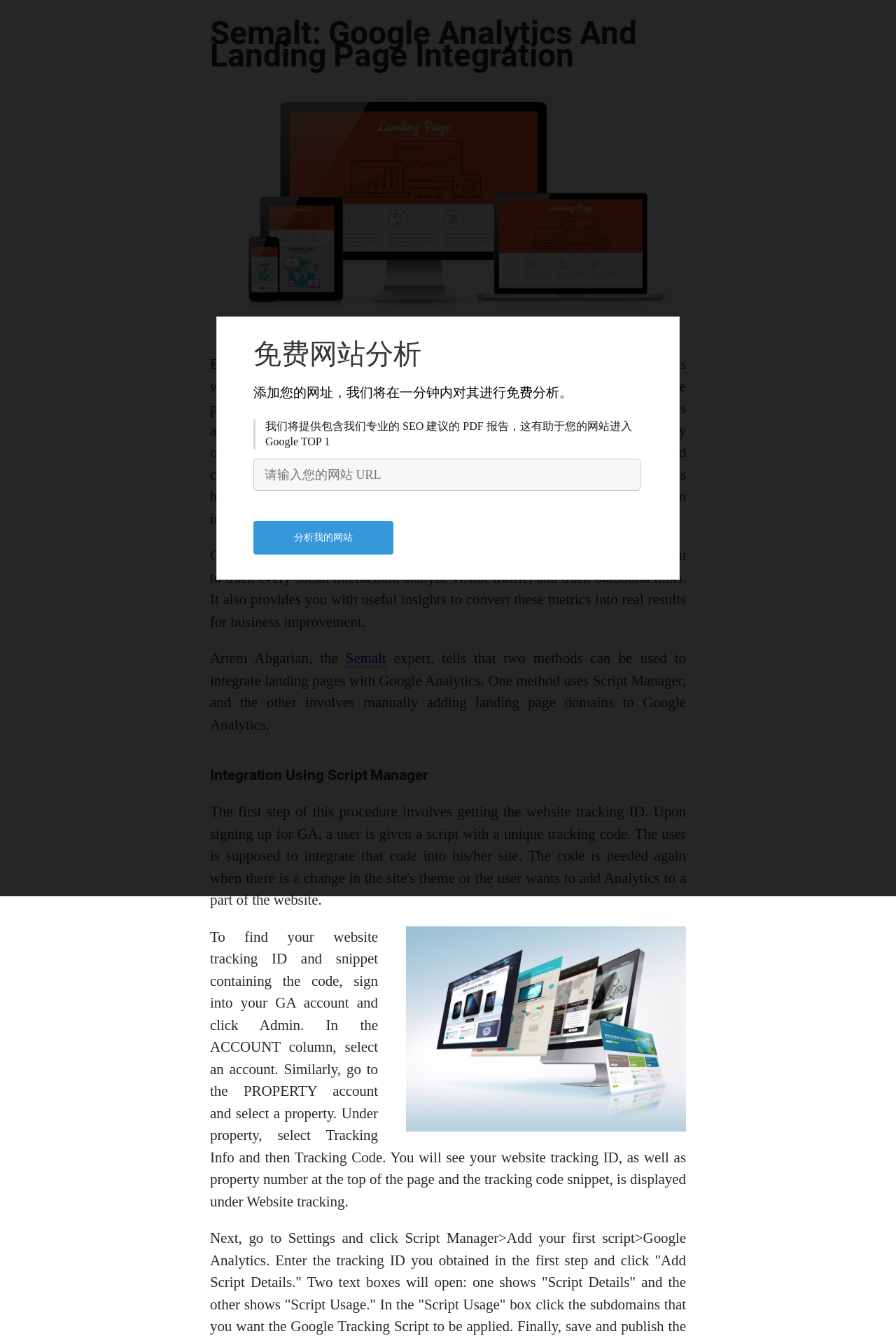Explain the webpage in detail.

The webpage is about integrating Google Analytics with a website, specifically focusing on landing page integration. At the top, there is a heading with the title "Semalt: Google Analytics And Landing Page Integration" and an image below it. 

Below the image, there are three paragraphs of text. The first paragraph explains the importance of tracking landing page performance and how it affects online business success factors. The second paragraph describes the benefits of Google Analytics integration, including tracking social interactions, analyzing visitor traffic, and tracking outbound links. The third paragraph mentions an expert, Artem Abgarian, and his views on integrating landing pages with Google Analytics using two methods.

Further down, there is another heading "Integration Using Script Manager" followed by an image. Below the image, there is a paragraph of text that provides step-by-step instructions on how to find the website tracking ID and snippet containing the code in a Google Analytics account.

On the left side of the page, there is an iframe that spans the entire height of the page.